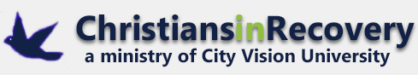What does the bird in the logo symbolize?
Using the image, respond with a single word or phrase.

Hope and new beginnings